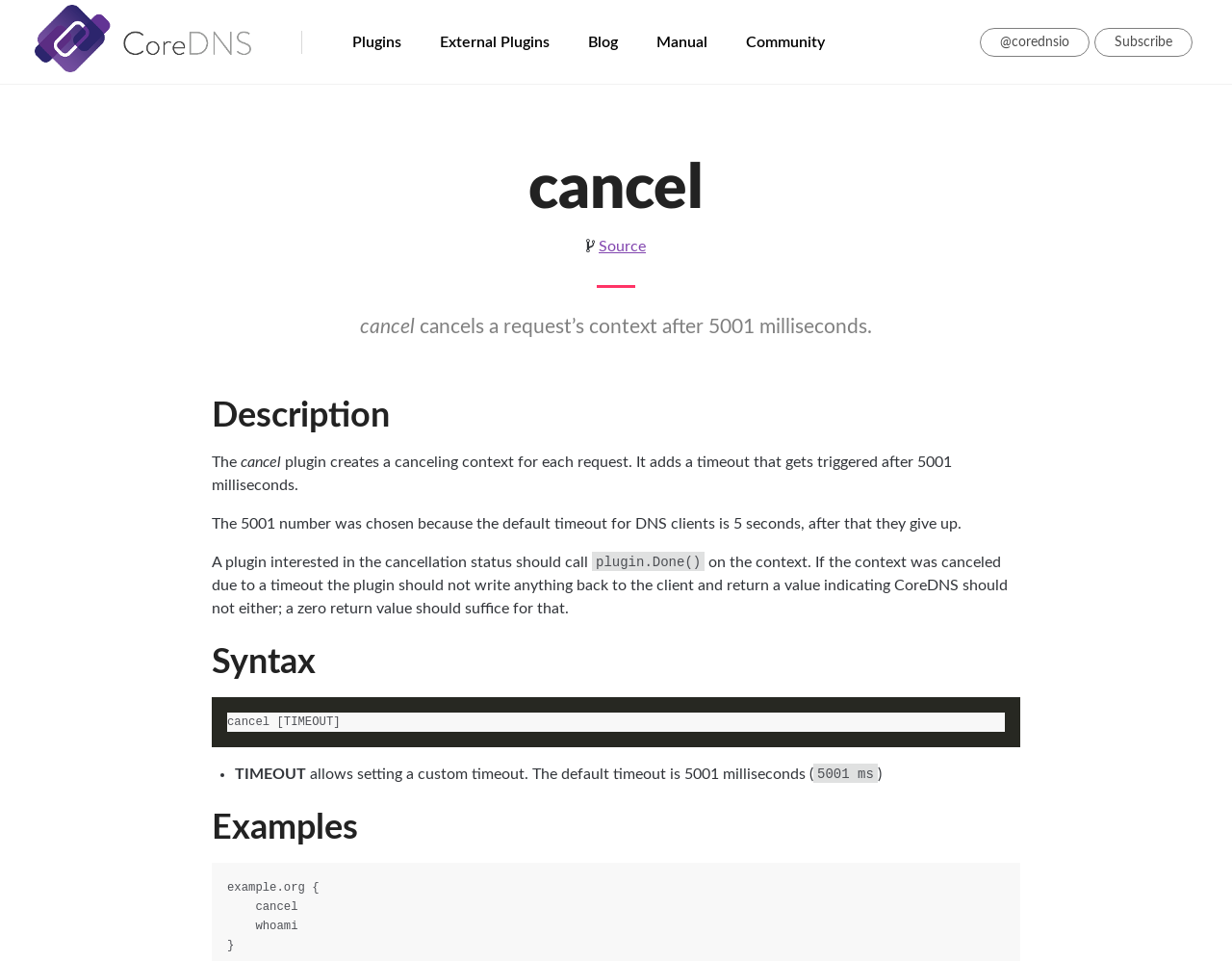Provide a brief response in the form of a single word or phrase:
What is the purpose of the whoami plugin in the example?

Unknown